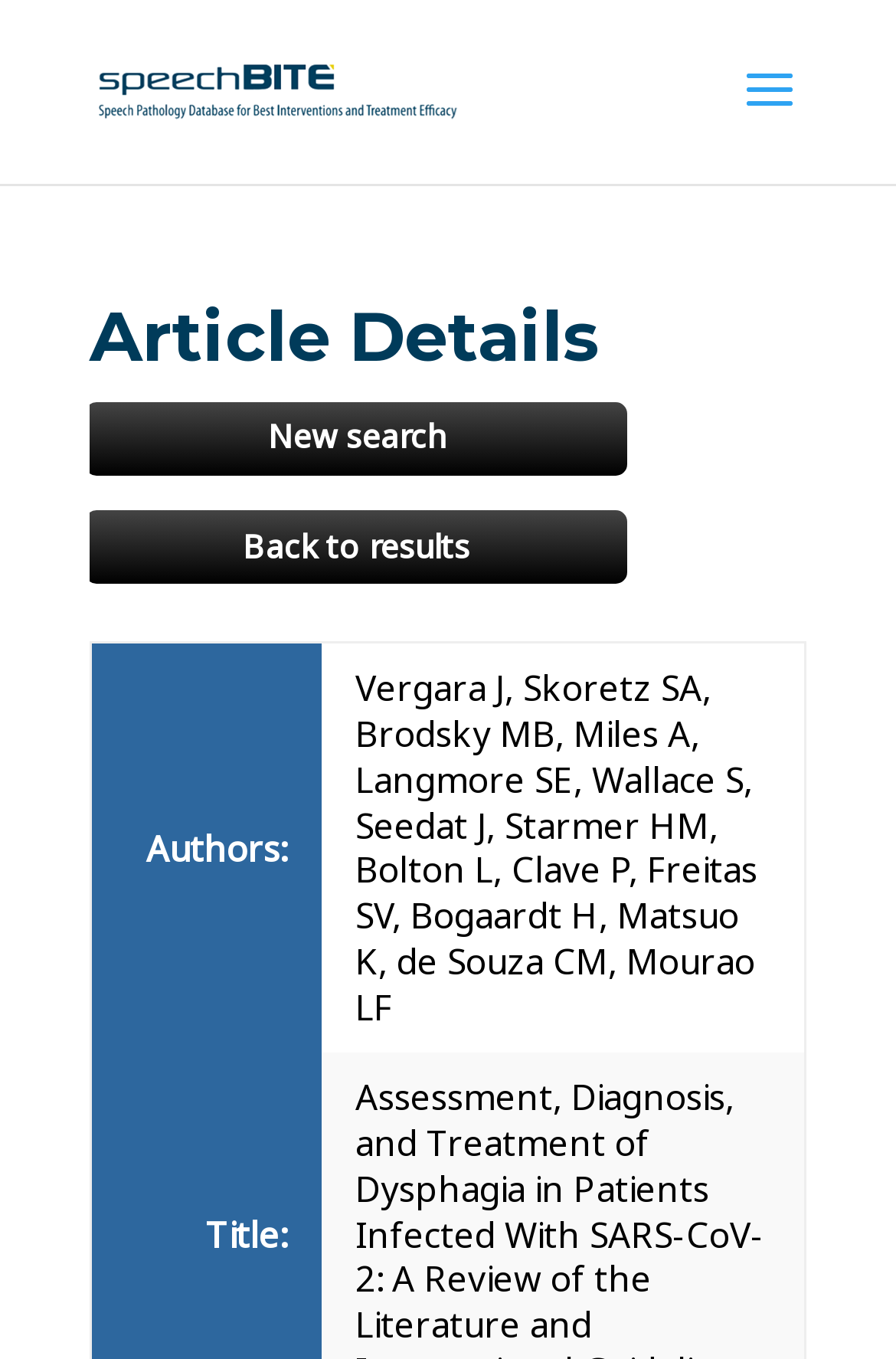How many grid cells are in the article details section? Please answer the question using a single word or phrase based on the image.

3